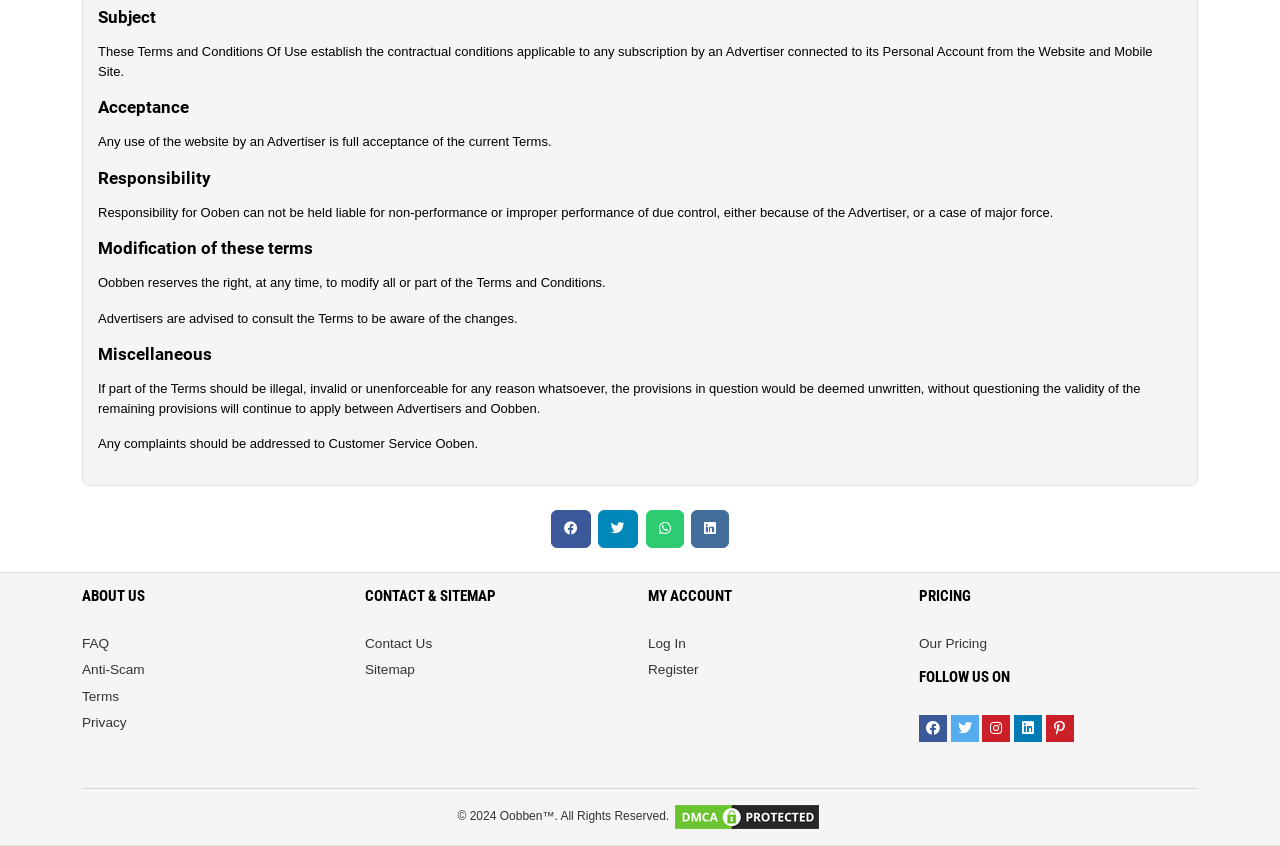Locate the bounding box coordinates for the element described below: "Sitemap". The coordinates must be four float values between 0 and 1, formatted as [left, top, right, bottom].

[0.285, 0.783, 0.324, 0.801]